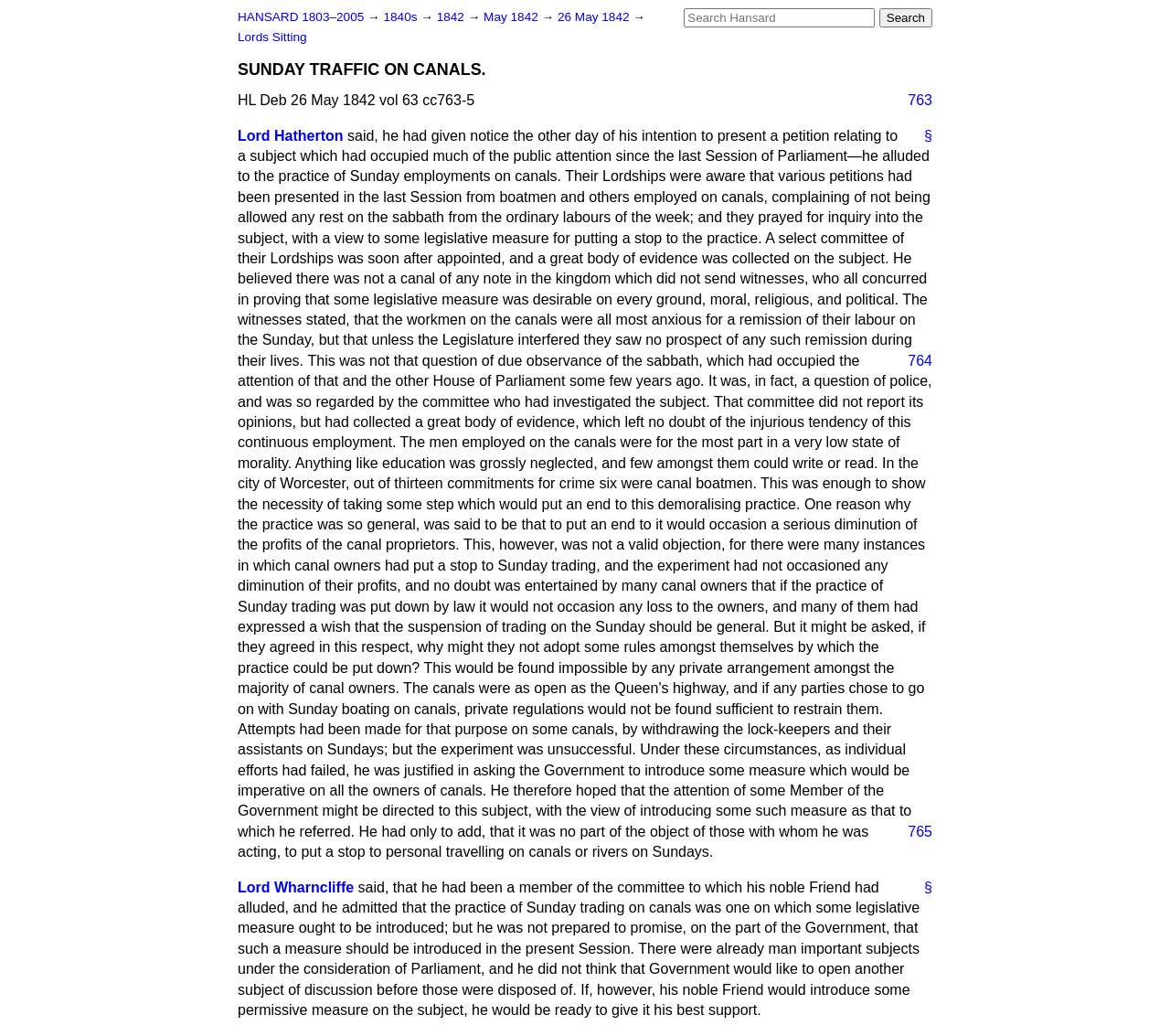Locate the bounding box coordinates of the element that should be clicked to execute the following instruction: "View December 2023 archives".

None